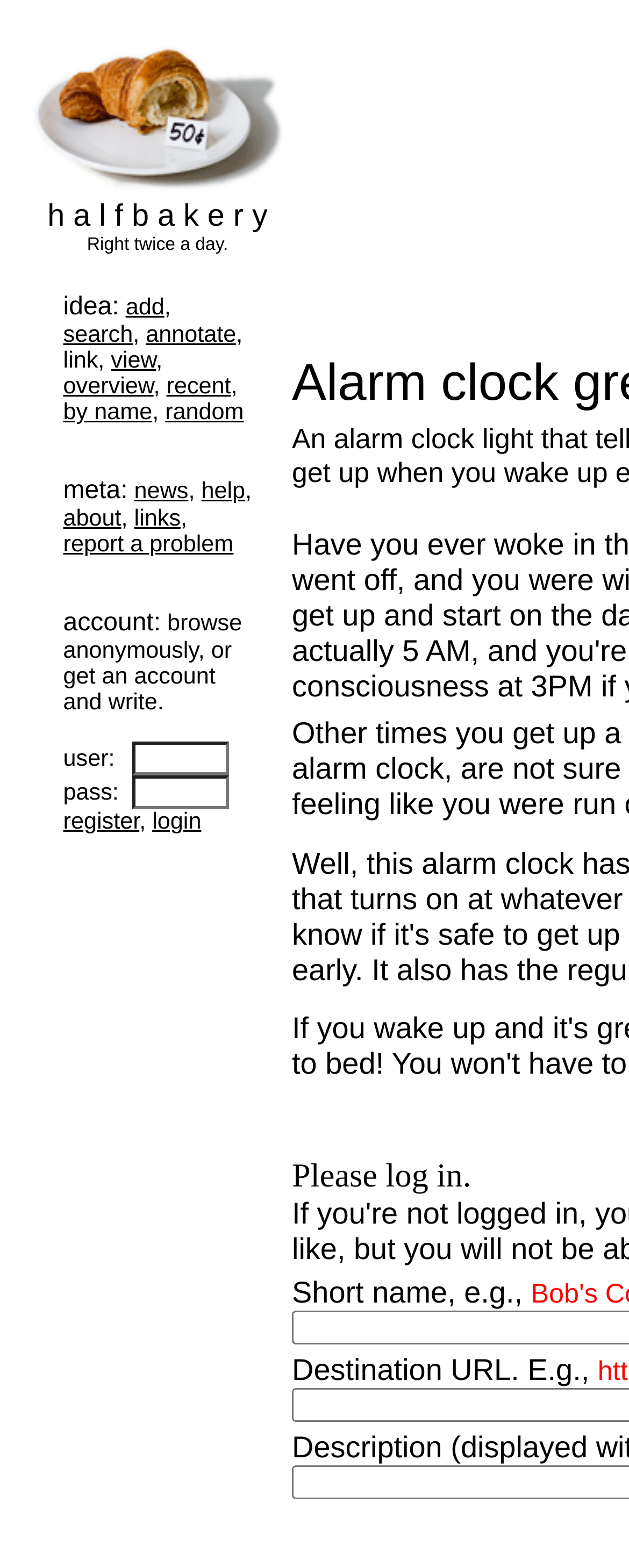Provide a brief response to the question using a single word or phrase: 
What are the options to interact with the webpage?

add, search, annotate, link, view, overview, recent, by name, random